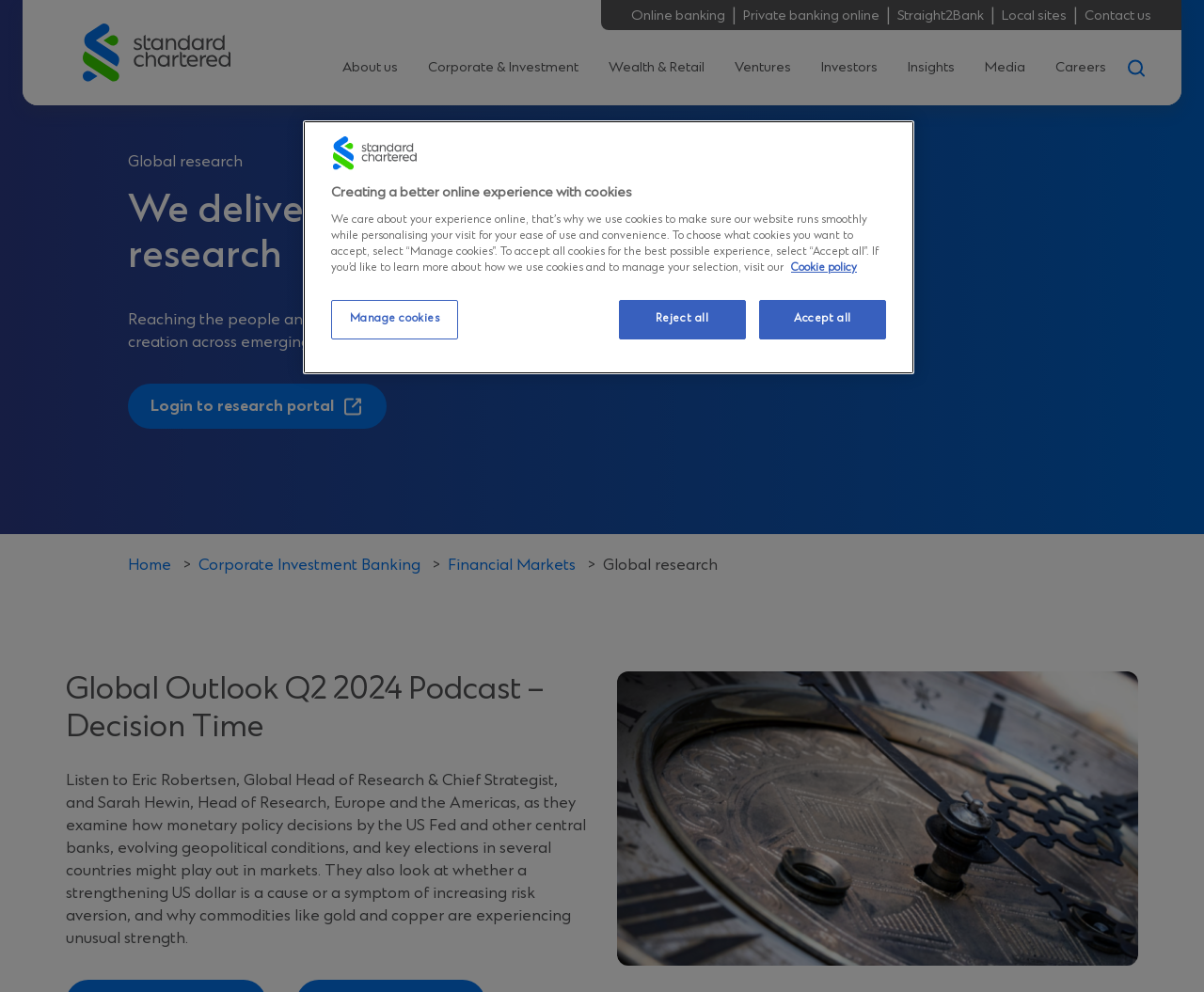Determine the bounding box coordinates of the region to click in order to accomplish the following instruction: "Login to research portal". Provide the coordinates as four float numbers between 0 and 1, specifically [left, top, right, bottom].

[0.106, 0.387, 0.321, 0.432]